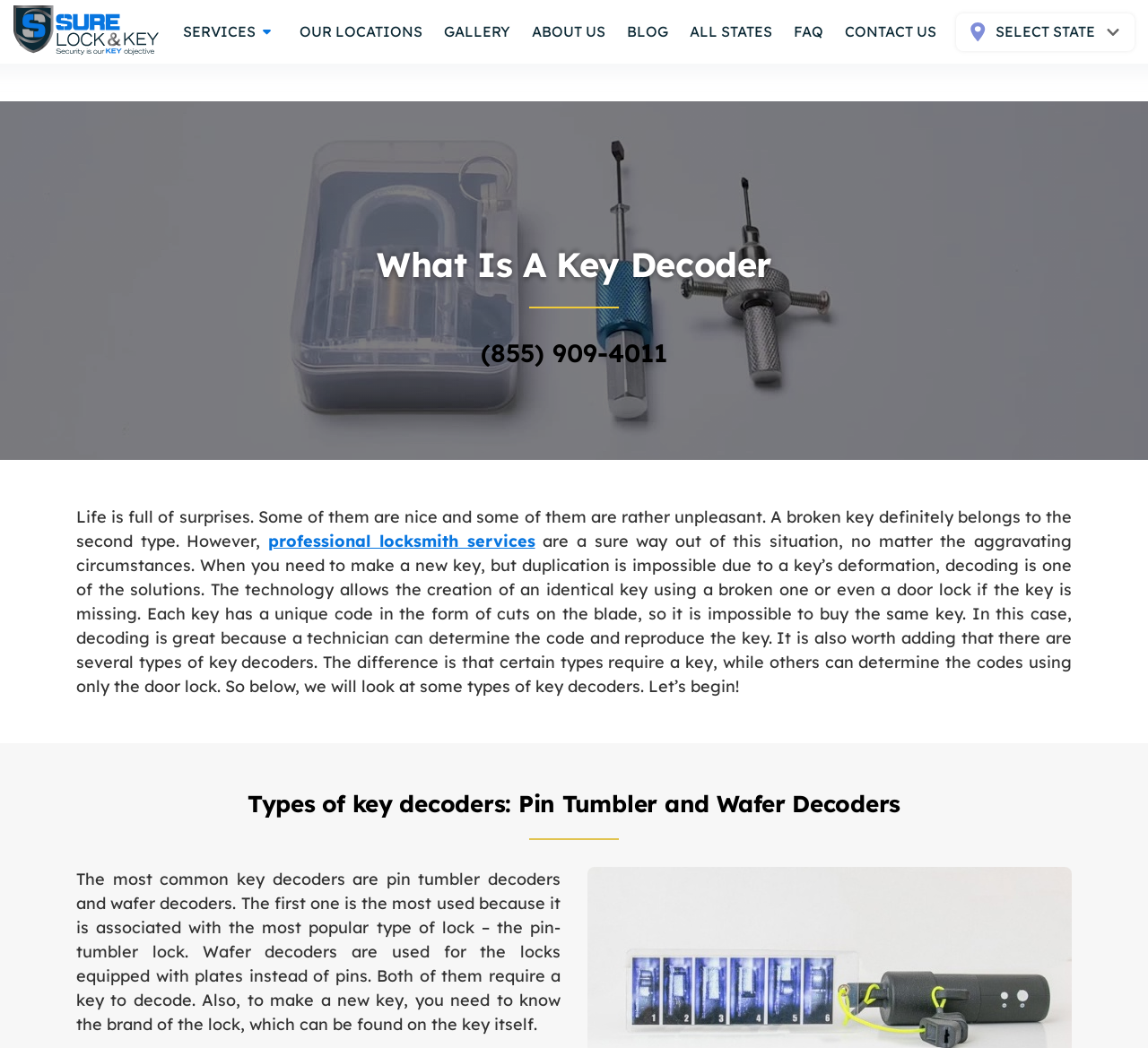Can you give a detailed response to the following question using the information from the image? What is the phone number provided on the webpage?

The phone number is provided in the link with the text '(855) 909-4011', which is located below the heading 'What Is A Key Decoder'.